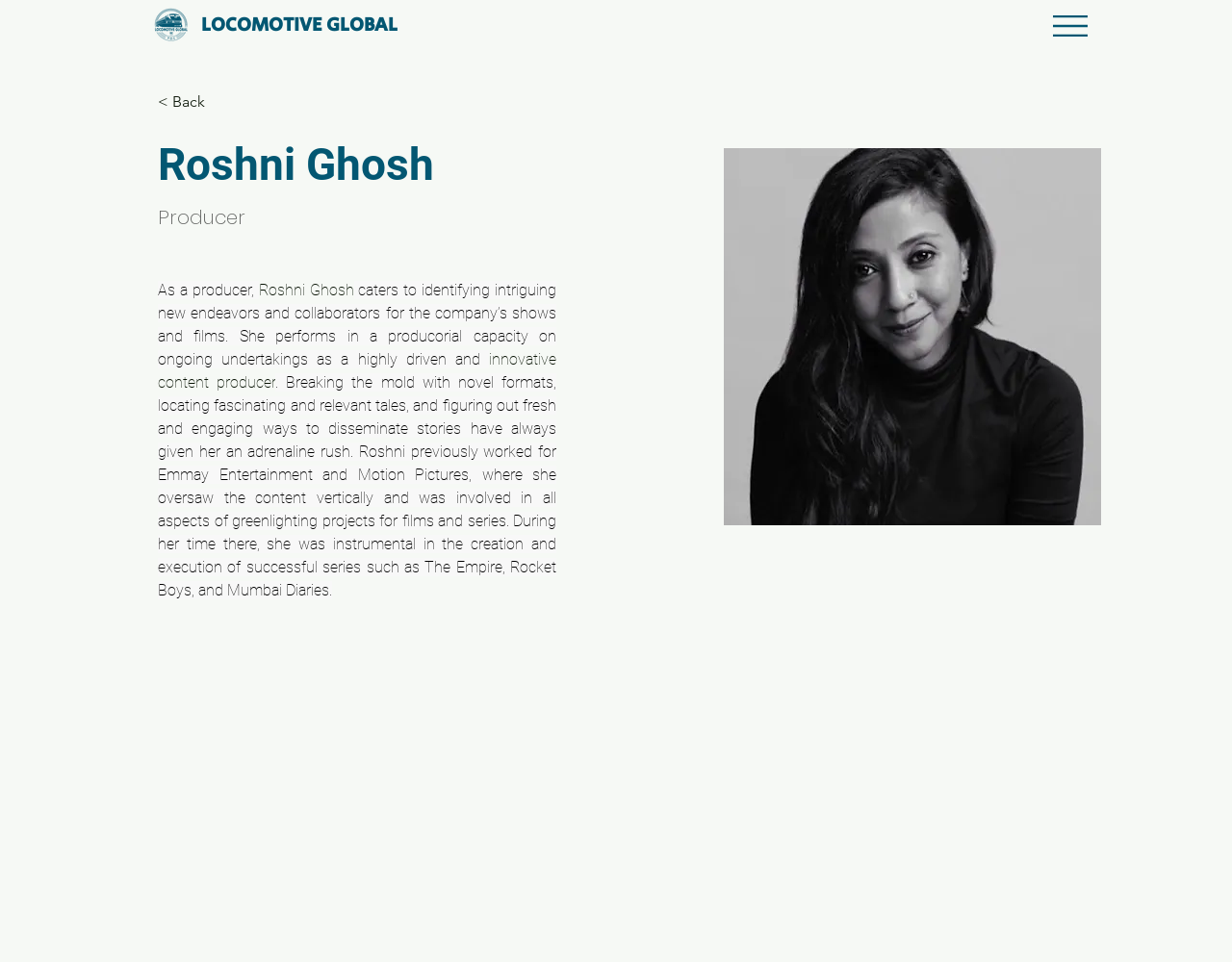Identify the bounding box of the HTML element described as: "LOCOMOTIVE GLOBAL".

[0.163, 0.005, 0.295, 0.048]